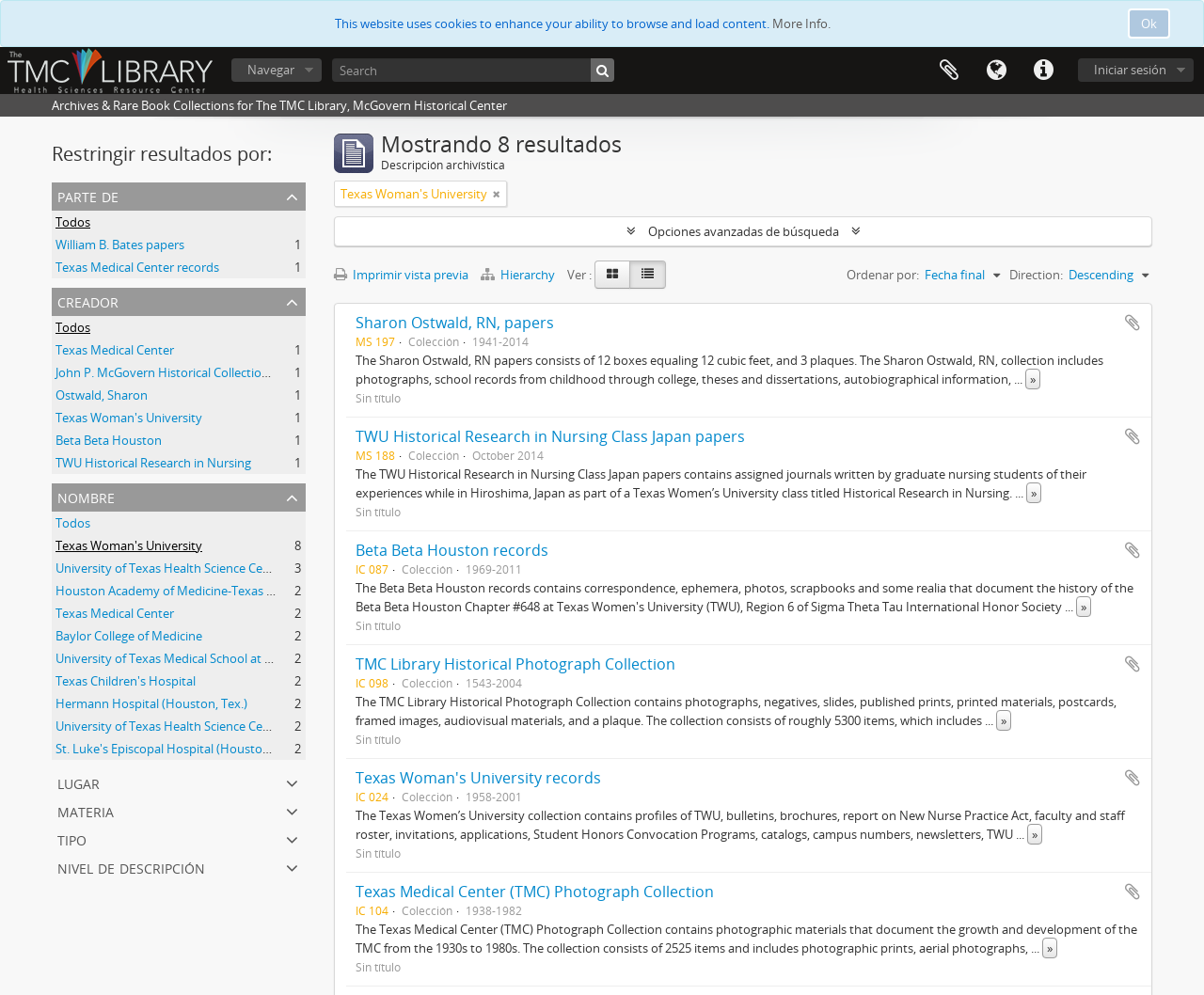What is the ID of the second collection?
Look at the image and respond with a one-word or short phrase answer.

MS 188